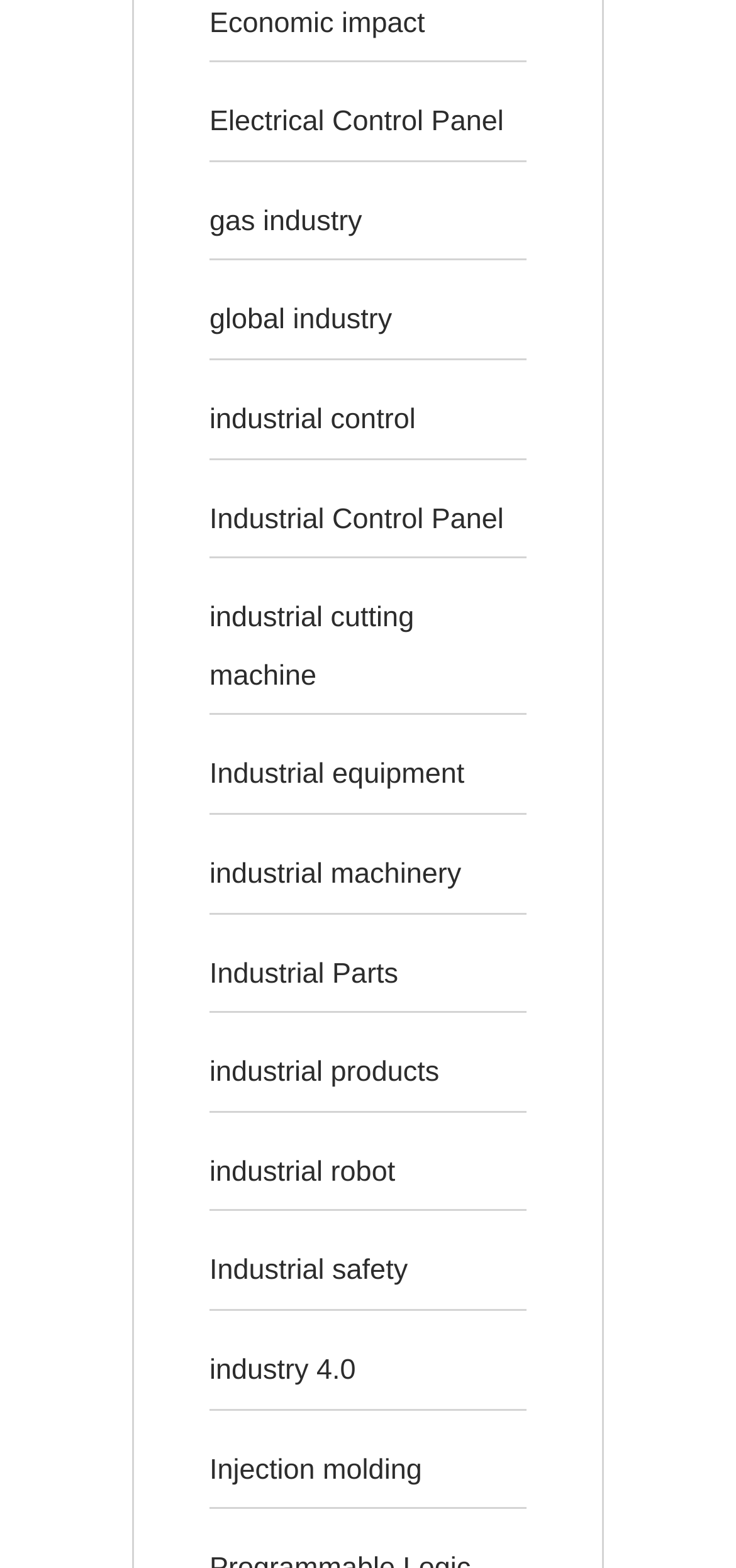Please identify the bounding box coordinates of the element's region that should be clicked to execute the following instruction: "Discover Industrial robot". The bounding box coordinates must be four float numbers between 0 and 1, i.e., [left, top, right, bottom].

[0.285, 0.737, 0.537, 0.758]